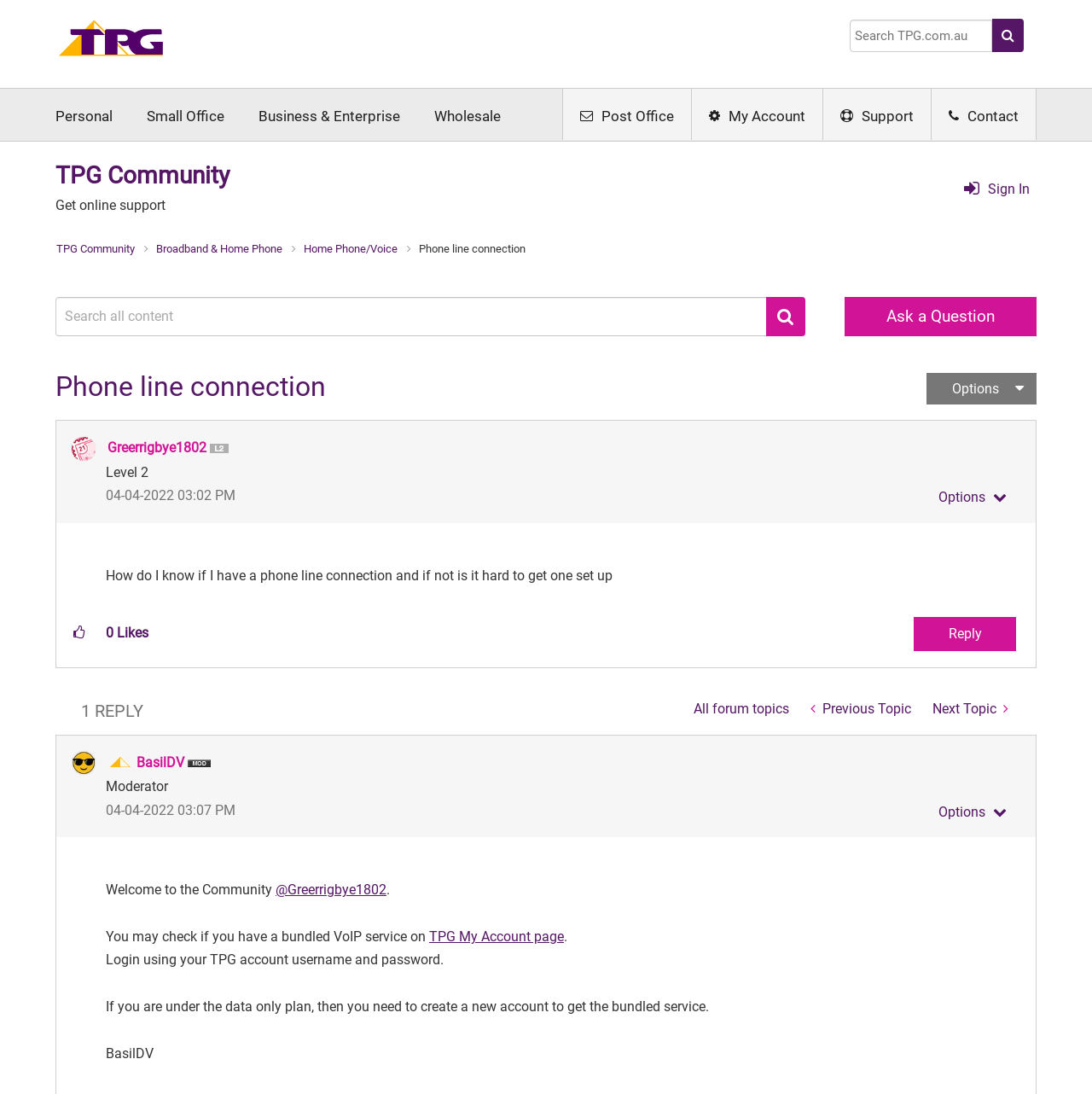Find the bounding box coordinates of the area that needs to be clicked in order to achieve the following instruction: "Sign in to your account". The coordinates should be specified as four float numbers between 0 and 1, i.e., [left, top, right, bottom].

[0.875, 0.162, 0.913, 0.186]